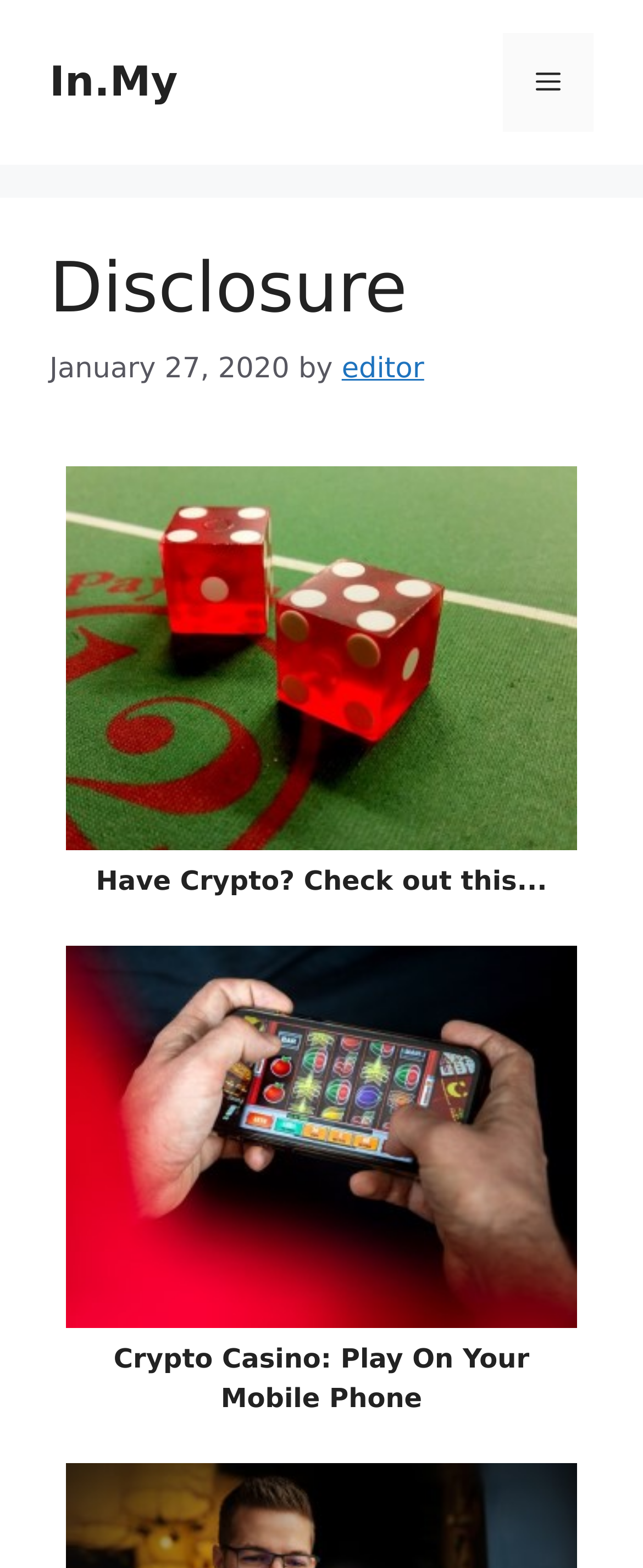Respond with a single word or phrase to the following question: Who is the editor of the disclosure?

editor